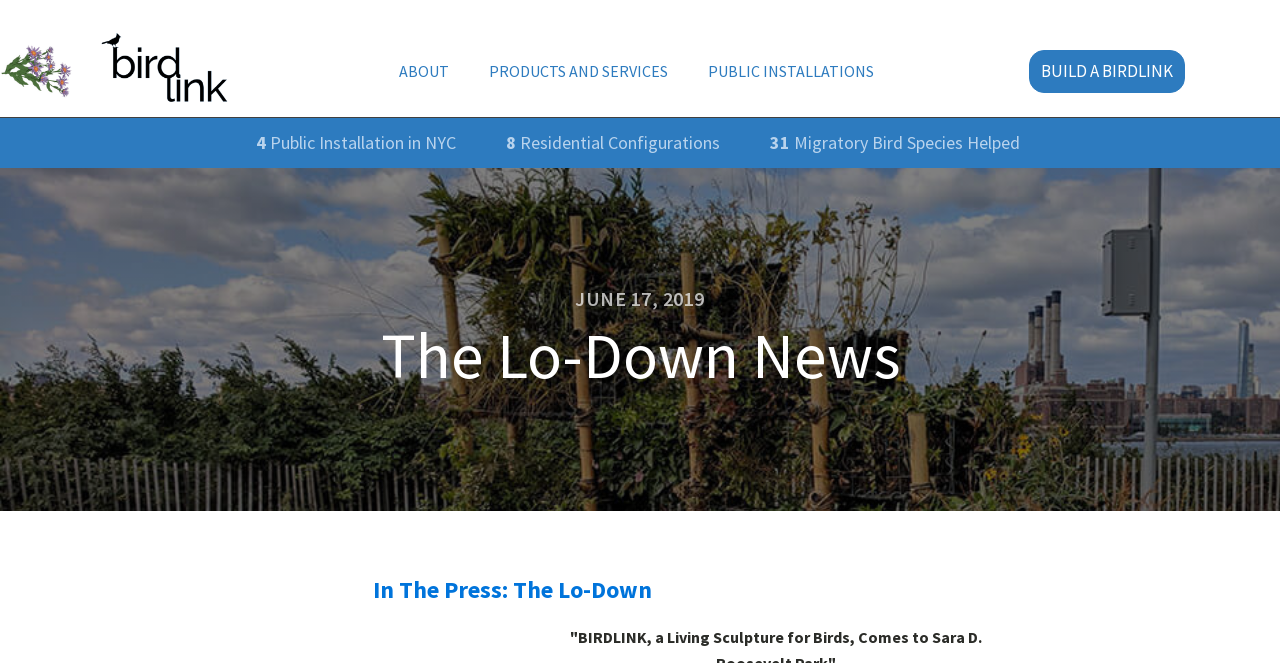Please find the main title text of this webpage.

The Lo-Down News